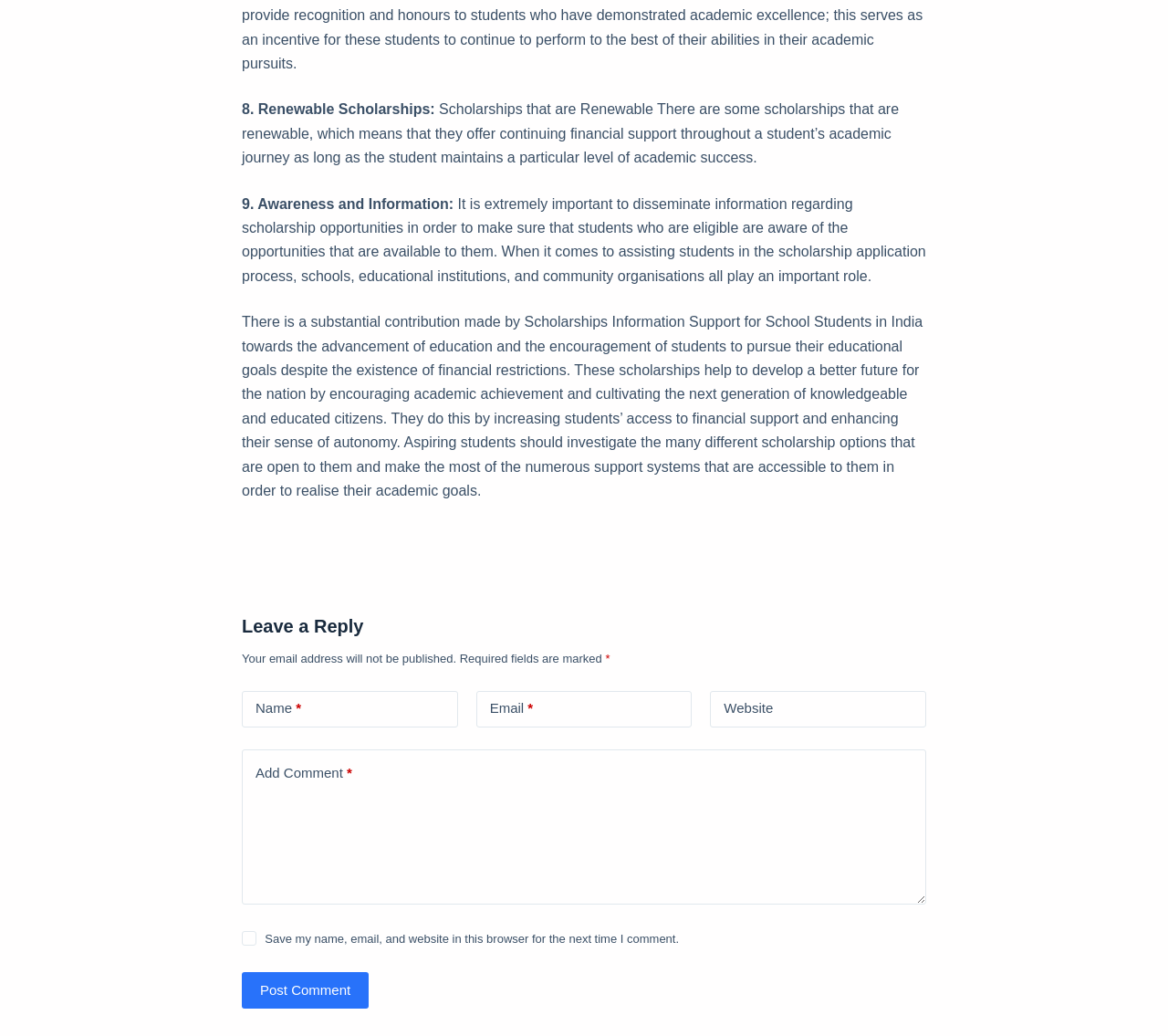Identify the bounding box coordinates for the UI element described as follows: "Post Comment". Ensure the coordinates are four float numbers between 0 and 1, formatted as [left, top, right, bottom].

[0.207, 0.938, 0.316, 0.974]